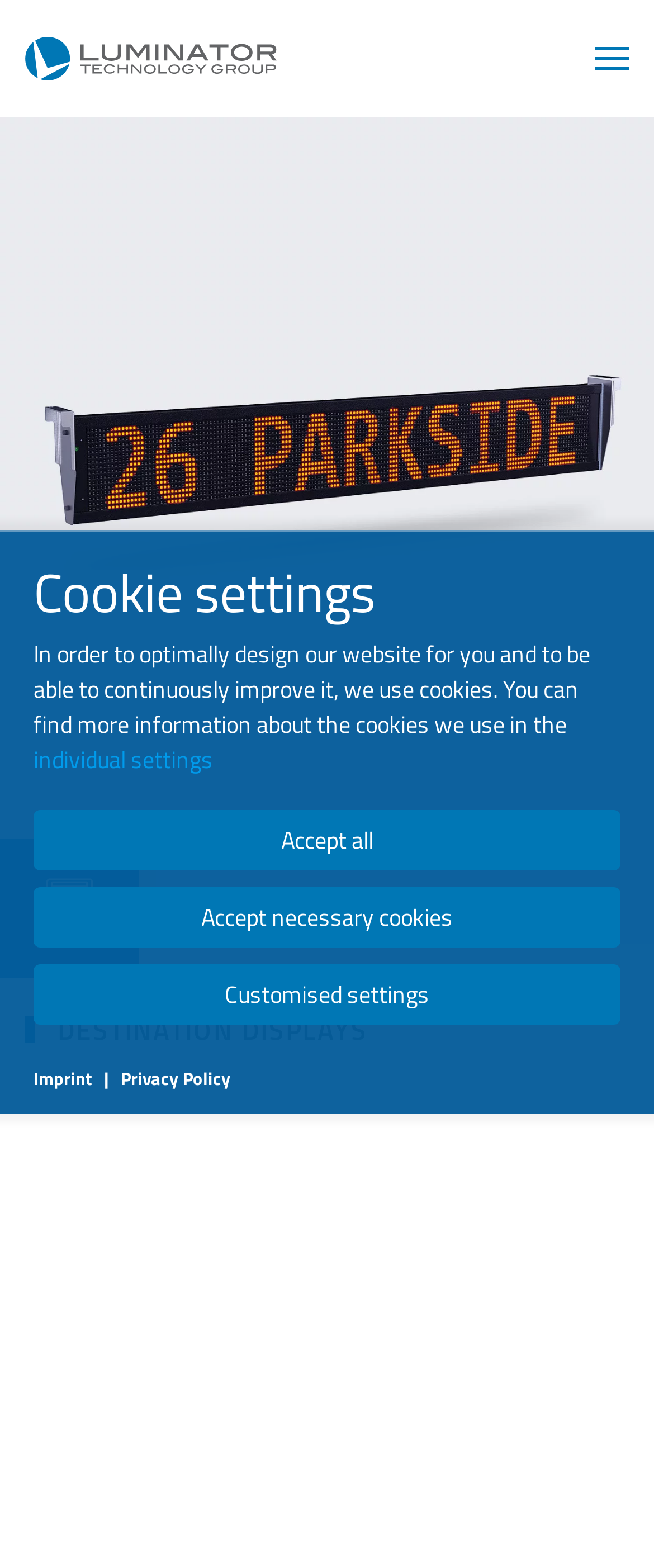Find the bounding box coordinates of the element to click in order to complete the given instruction: "View individual settings."

[0.051, 0.473, 0.326, 0.495]